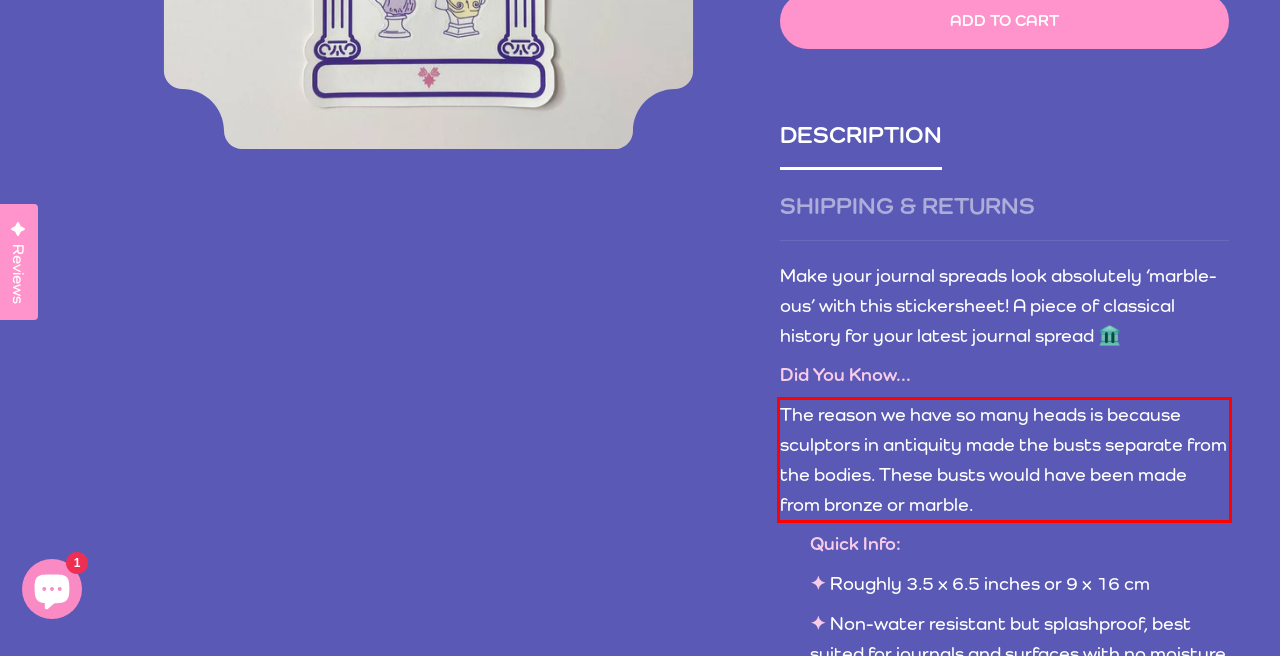Look at the webpage screenshot and recognize the text inside the red bounding box.

The reason we have so many heads is because sculptors in antiquity made the busts separate from the bodies. These busts would have been made from bronze or marble.